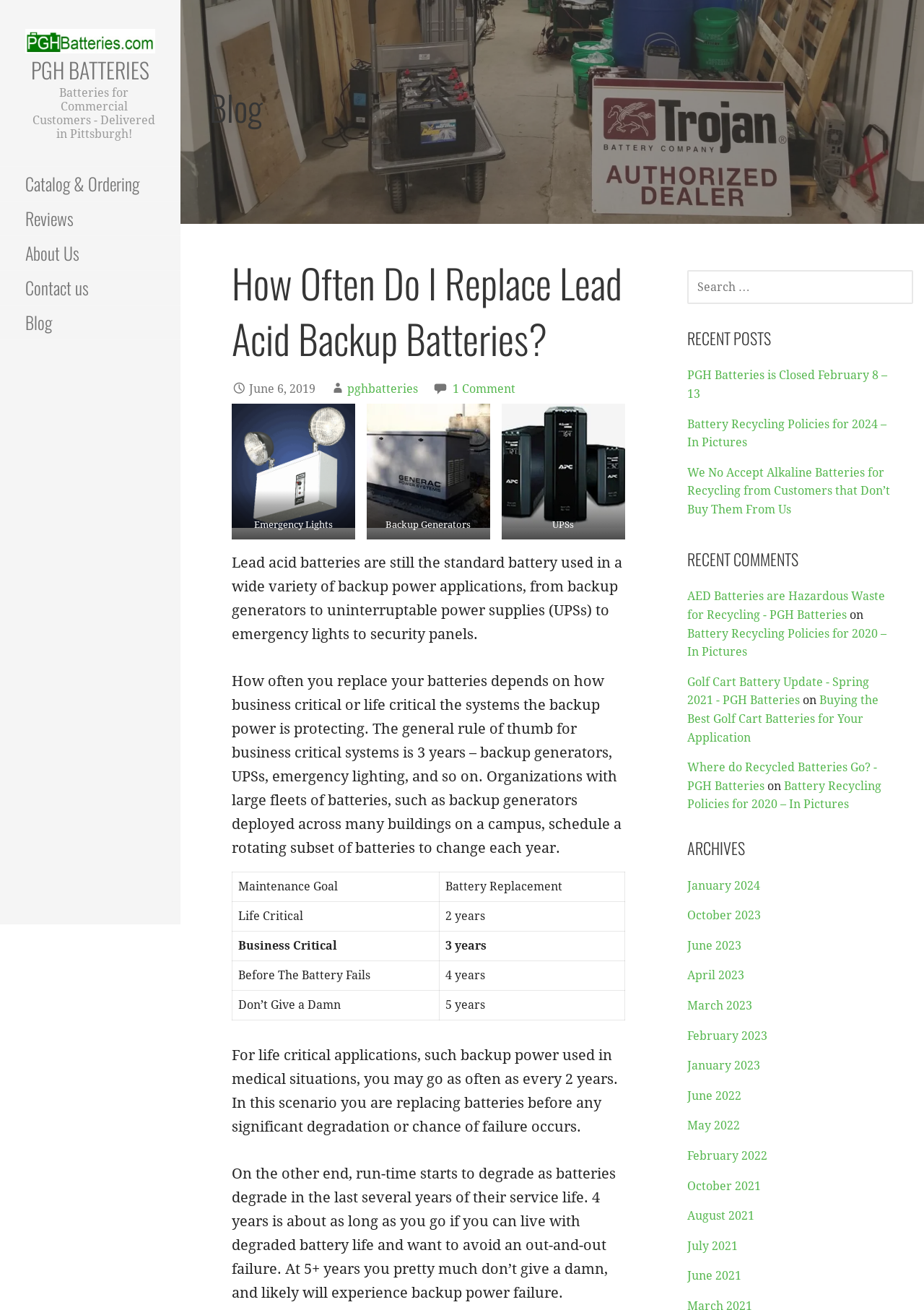Identify the bounding box coordinates for the UI element described as: "Next PerformanceNext Harry Pilcer". The coordinates should be provided as four floats between 0 and 1: [left, top, right, bottom].

None